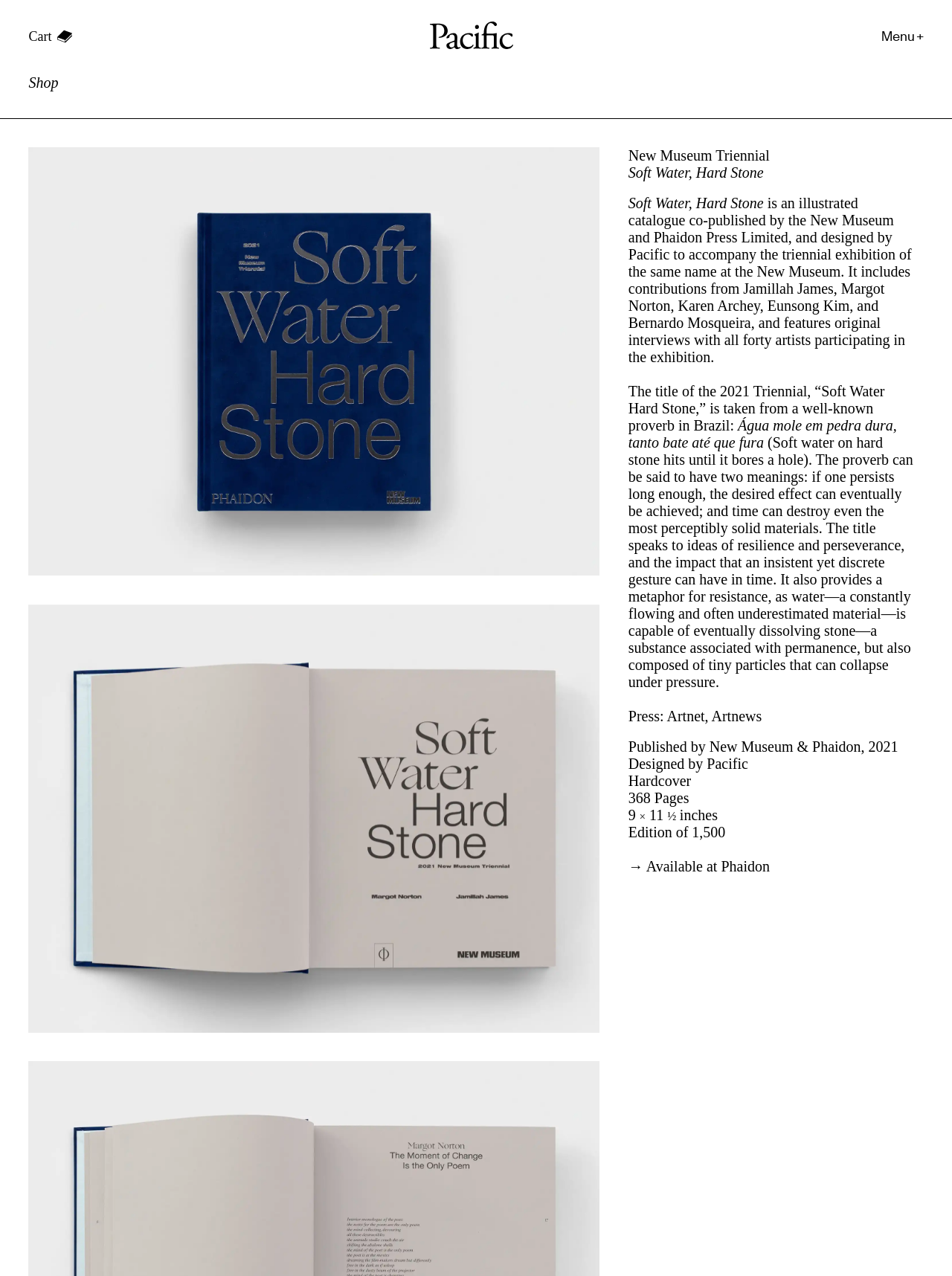Determine the bounding box coordinates for the region that must be clicked to execute the following instruction: "Open the cart".

[0.03, 0.022, 0.076, 0.035]